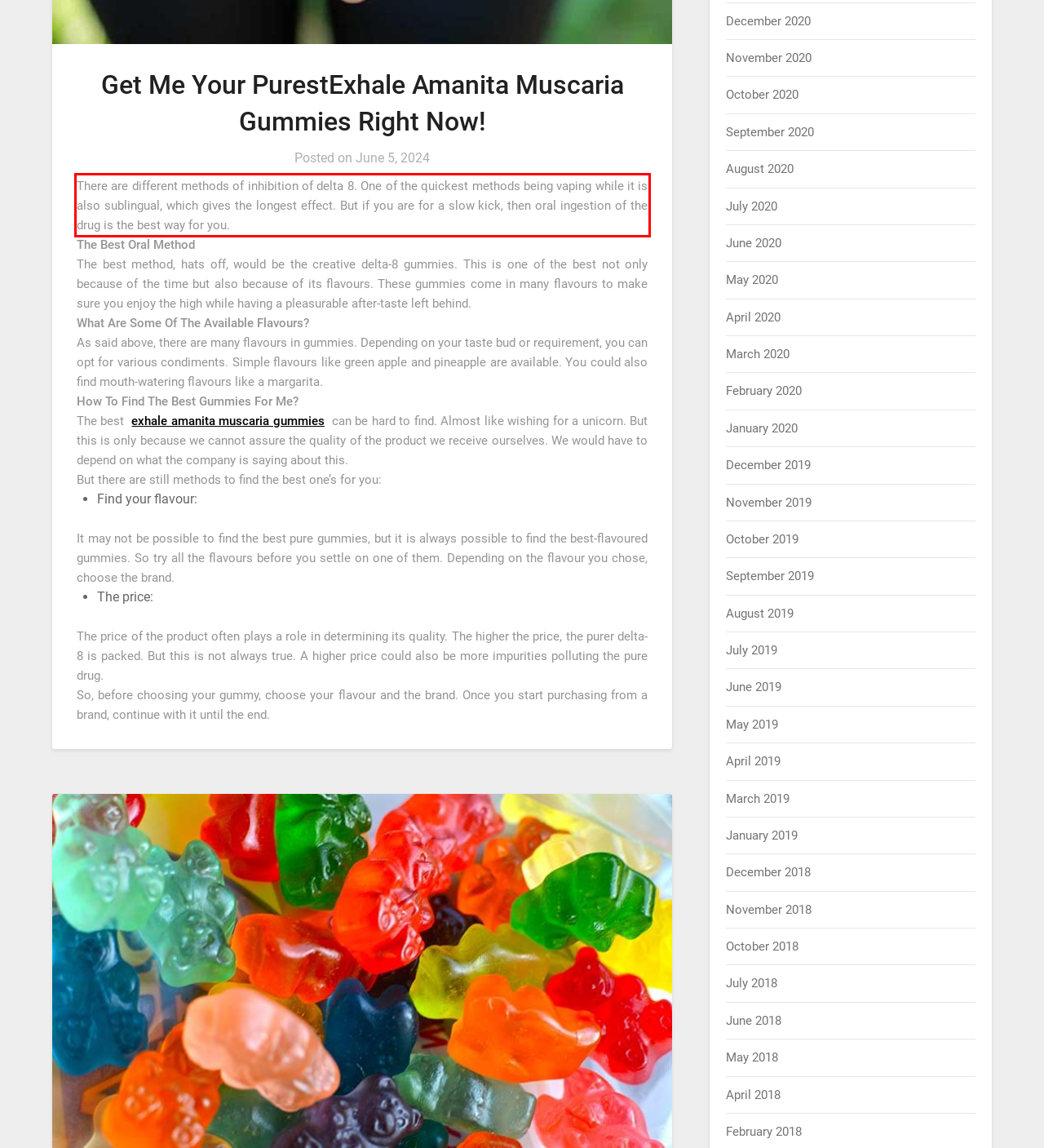In the screenshot of the webpage, find the red bounding box and perform OCR to obtain the text content restricted within this red bounding box.

There are different methods of inhibition of delta 8. One of the quickest methods being vaping while it is also sublingual, which gives the longest effect. But if you are for a slow kick, then oral ingestion of the drug is the best way for you.